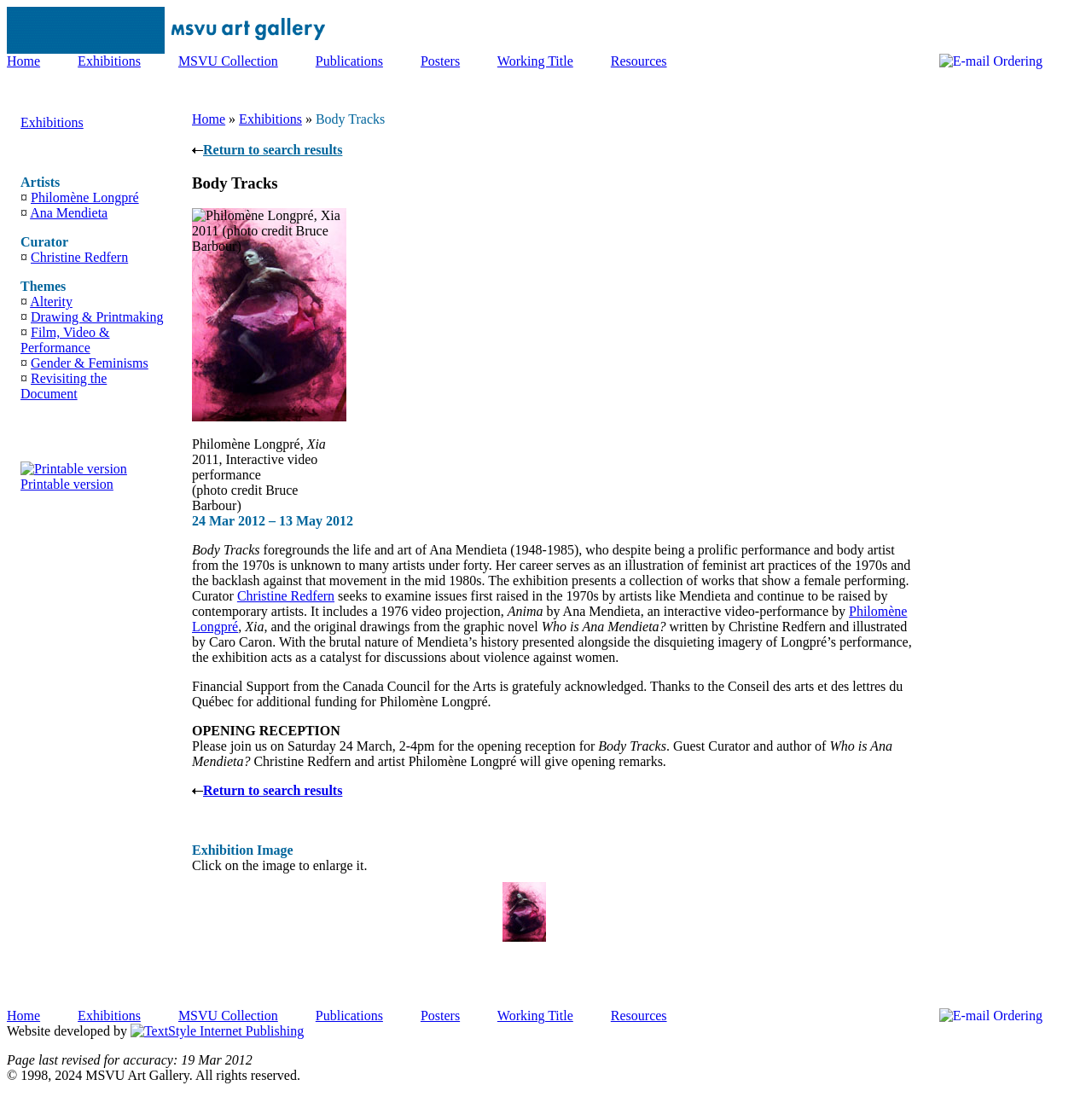Please identify the bounding box coordinates of the region to click in order to complete the given instruction: "Return to search results". The coordinates should be four float numbers between 0 and 1, i.e., [left, top, right, bottom].

[0.176, 0.714, 0.314, 0.727]